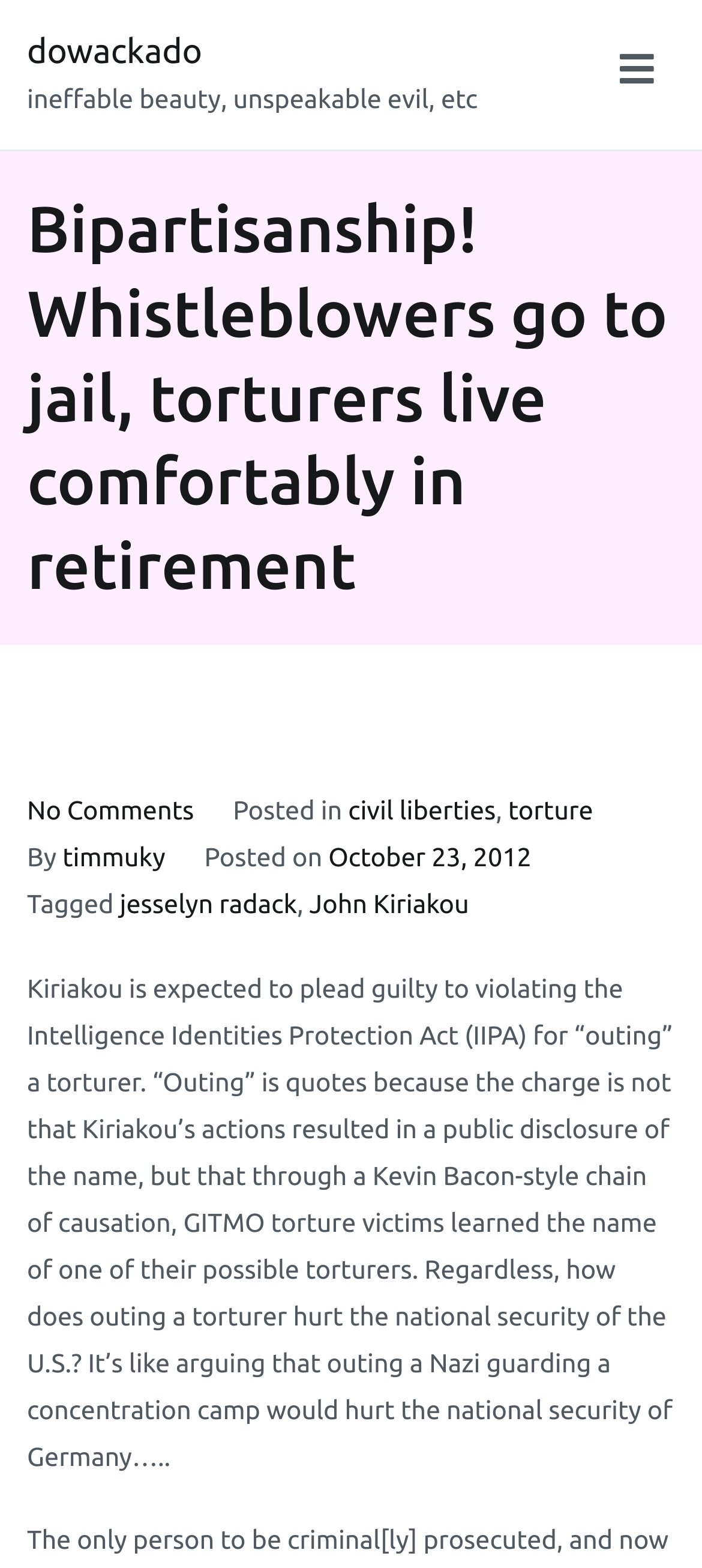What is the category of the post?
Using the image, elaborate on the answer with as much detail as possible.

I found the answer by looking at the categories listed below the title of the post. One of the categories is 'civil liberties', which is a link.